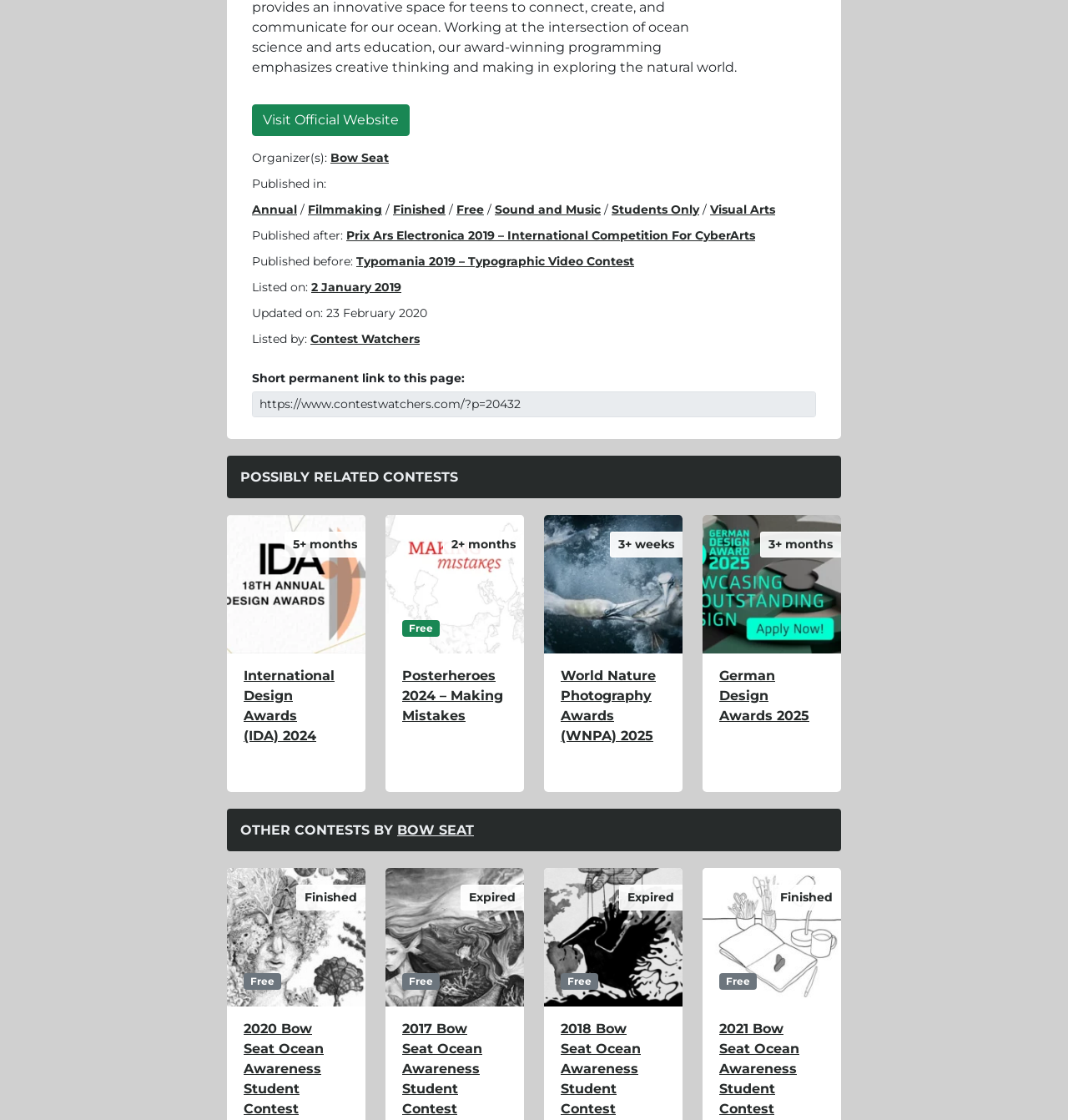Please specify the bounding box coordinates in the format (top-left x, top-left y, bottom-right x, bottom-right y), with all values as floating point numbers between 0 and 1. Identify the bounding box of the UI element described by: Posterheroes 2024 – Making Mistakes

[0.361, 0.584, 0.491, 0.707]